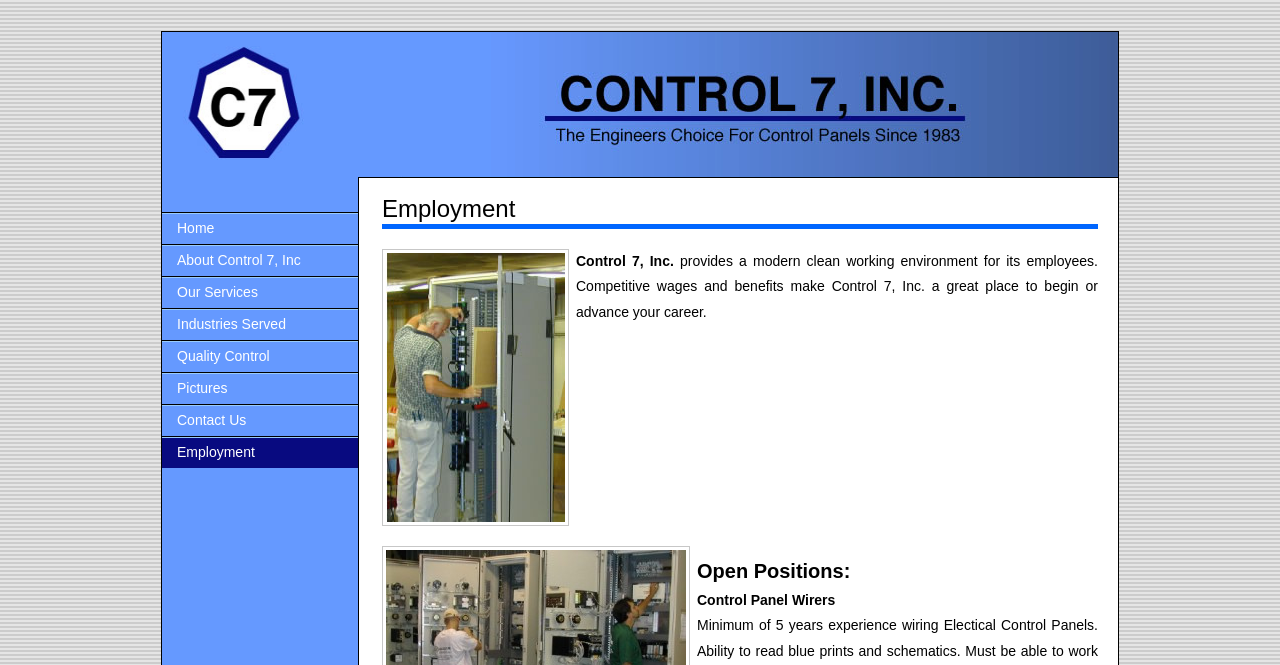Please provide a detailed answer to the question below by examining the image:
What is the purpose of the company?

The purpose of the company can be inferred from the static text that describes the company as providing a modern clean working environment for its employees, with competitive wages and benefits.